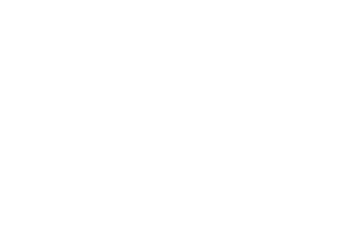What is the focus of DP Machining's manufacturing process? Refer to the image and provide a one-word or short phrase answer.

Quality and precision